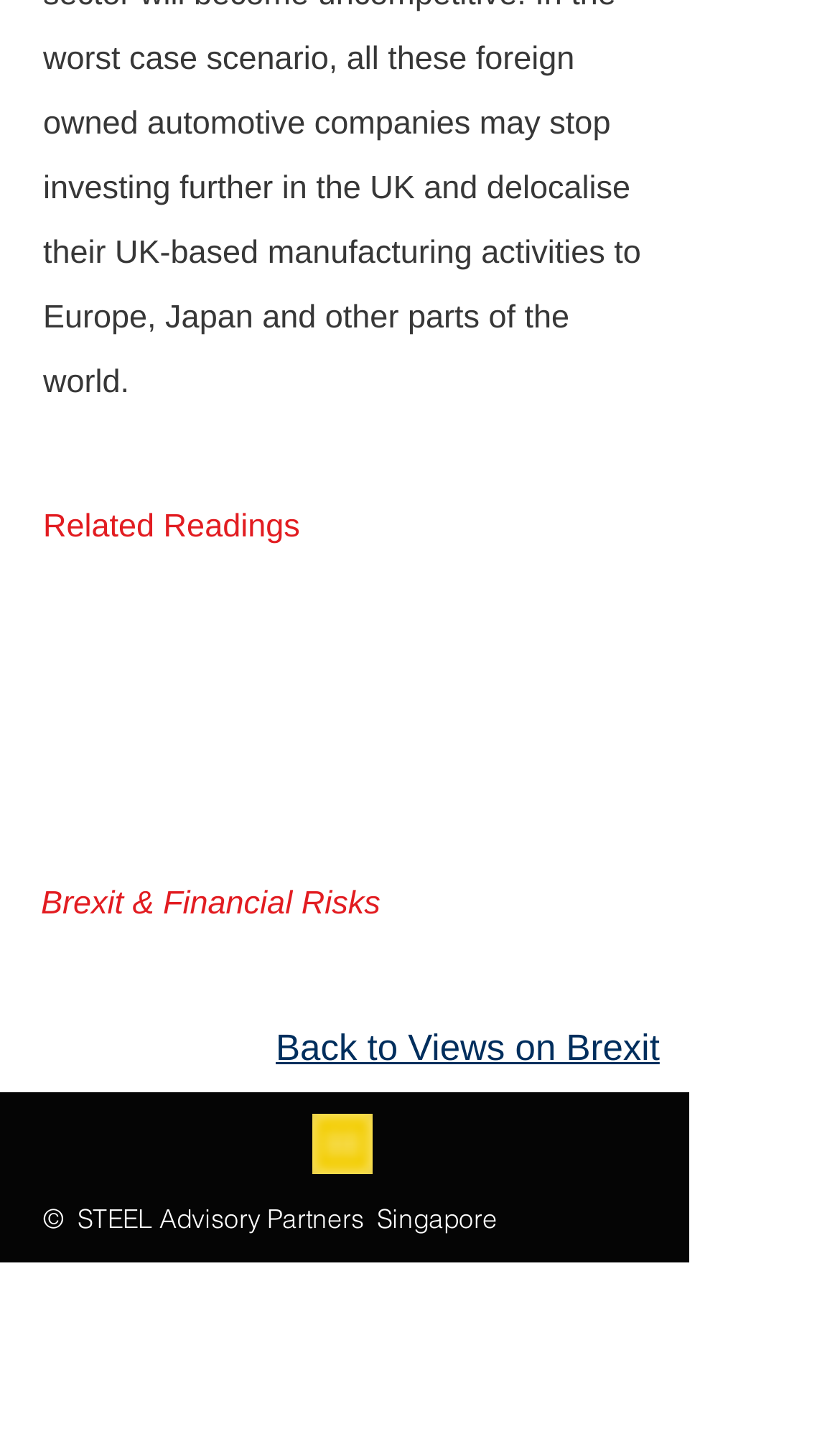What is the topic of the second heading?
Use the screenshot to answer the question with a single word or phrase.

Brexit & Financial Risks